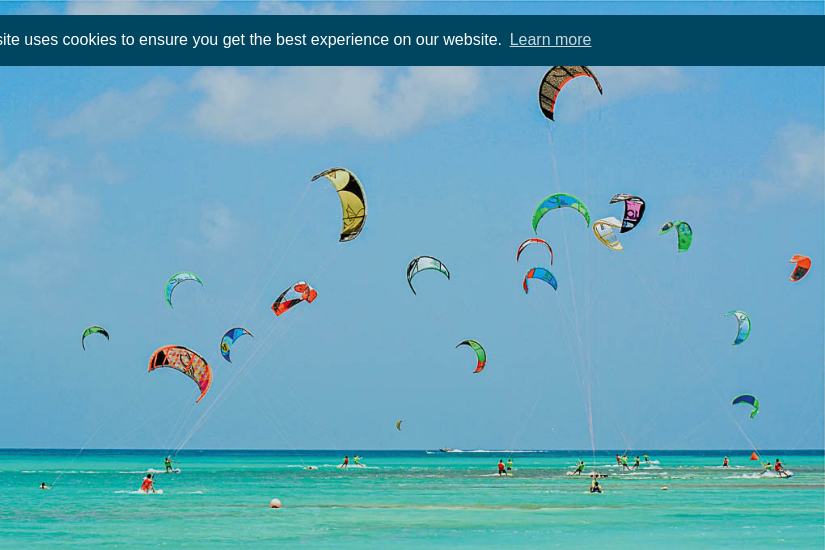Please answer the following question using a single word or phrase: What is the color of the sky in the image?

Bright blue